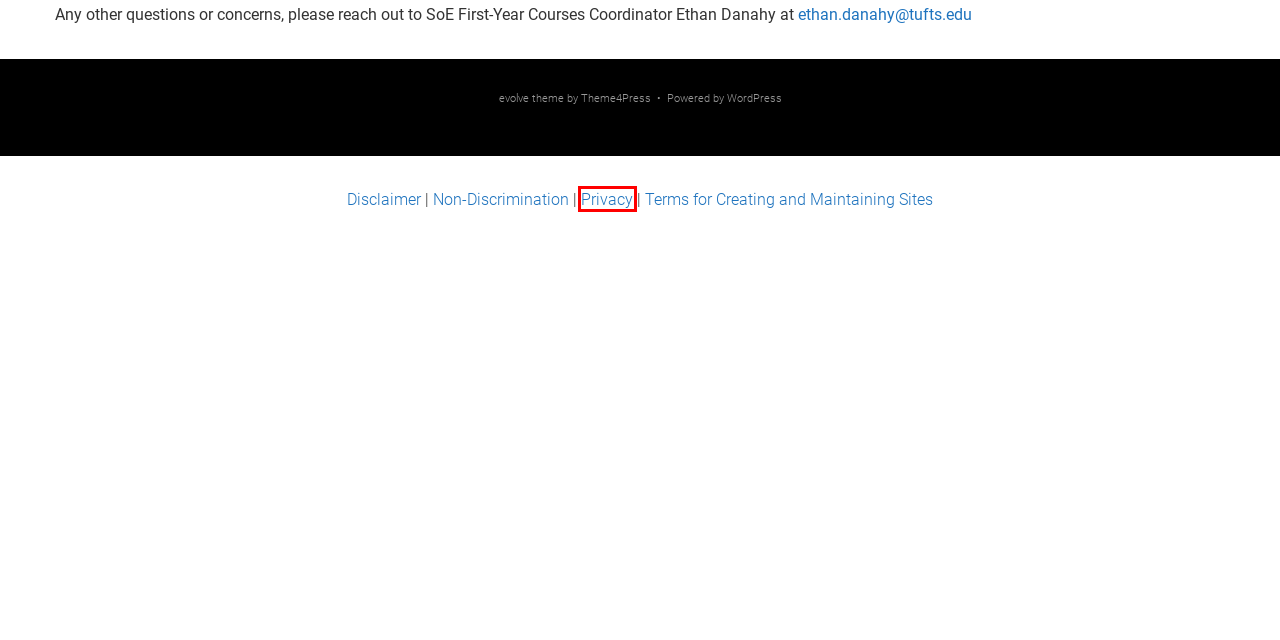Look at the screenshot of a webpage with a red bounding box and select the webpage description that best corresponds to the new page after clicking the element in the red box. Here are the options:
A. Terms of Use | sites.tufts.edu - Tufts Self-Serve Blogs and Websites.
B. evolve - MultiPurpose WordPress Theme - Theme4Press
C. Privacy Statements & Terms of Use | Tufts University
D. ES2 – School of Engineering (SOE) First Year Information
E. SIS and “Future Swap” – School of Engineering (SOE) First Year Information
F. EN1 – School of Engineering (SOE) First Year Information
G. Blog Tool, Publishing Platform, and CMS – WordPress.org
H. Content Disclaimer | sites.tufts.edu - Tufts Self-Serve Blogs and Websites.

C